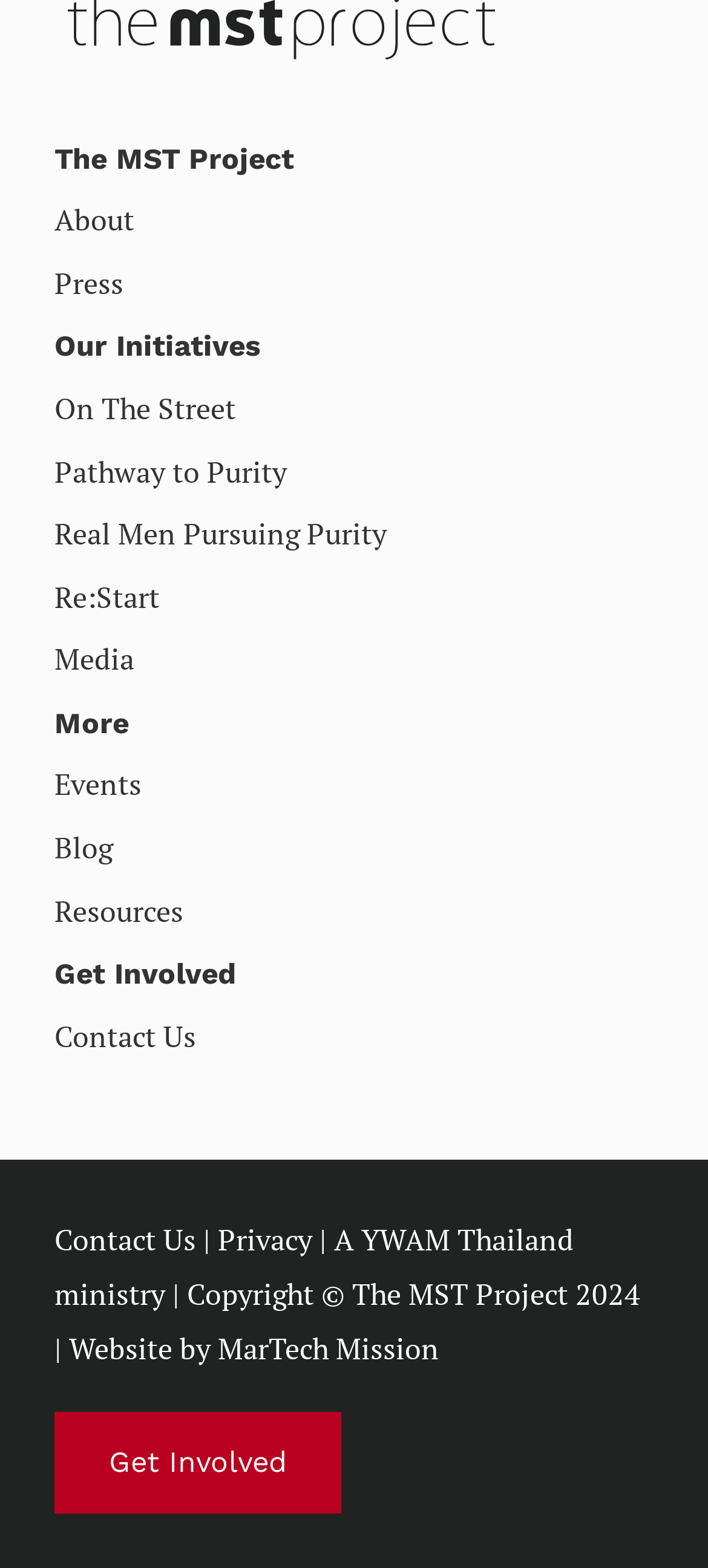Given the element description, predict the bounding box coordinates in the format (top-left x, top-left y, bottom-right x, bottom-right y), using floating point numbers between 0 and 1: The MST Project

[0.077, 0.084, 0.415, 0.118]